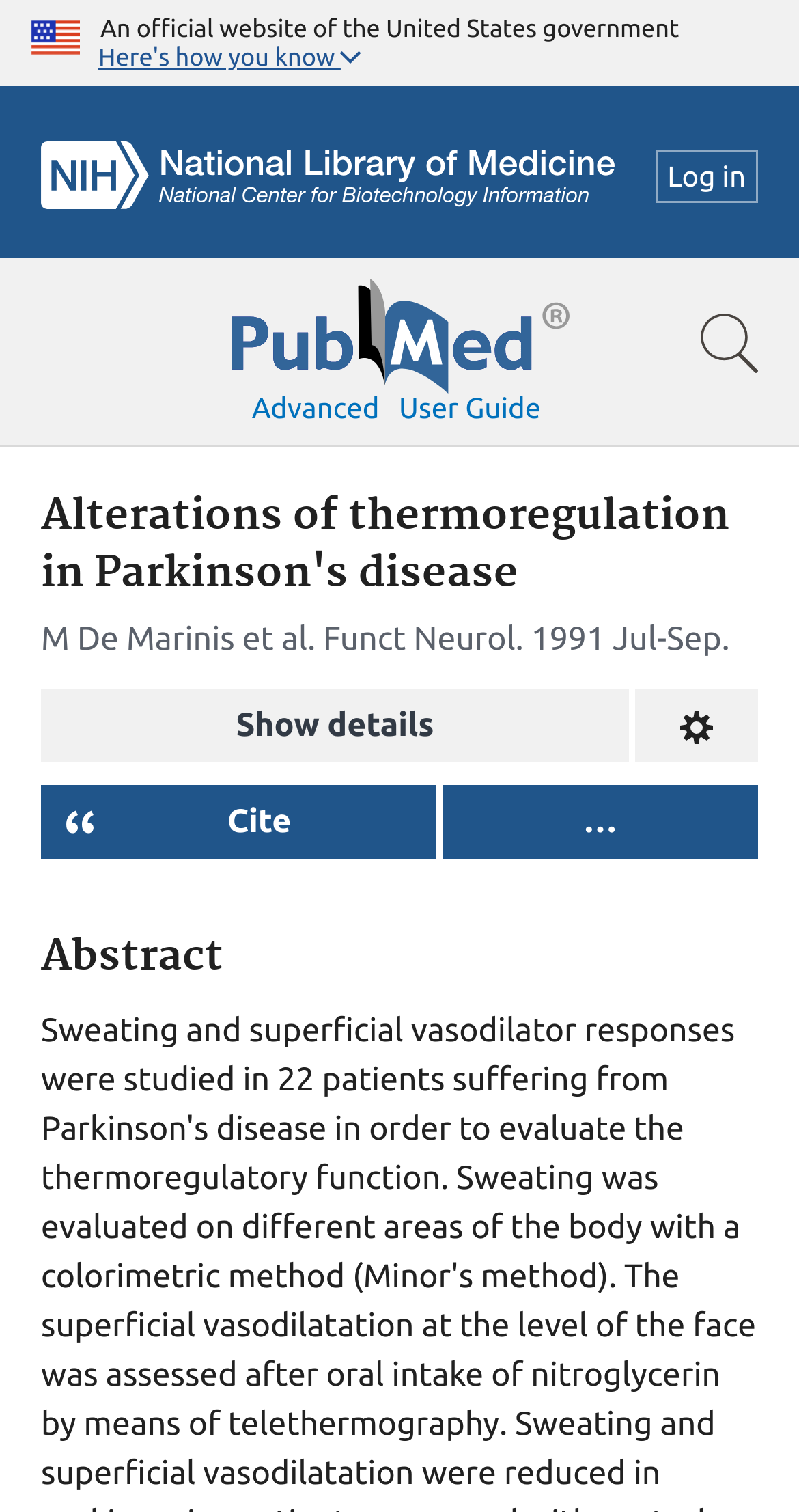Answer the question briefly using a single word or phrase: 
How many authors are mentioned in the article?

At least 2